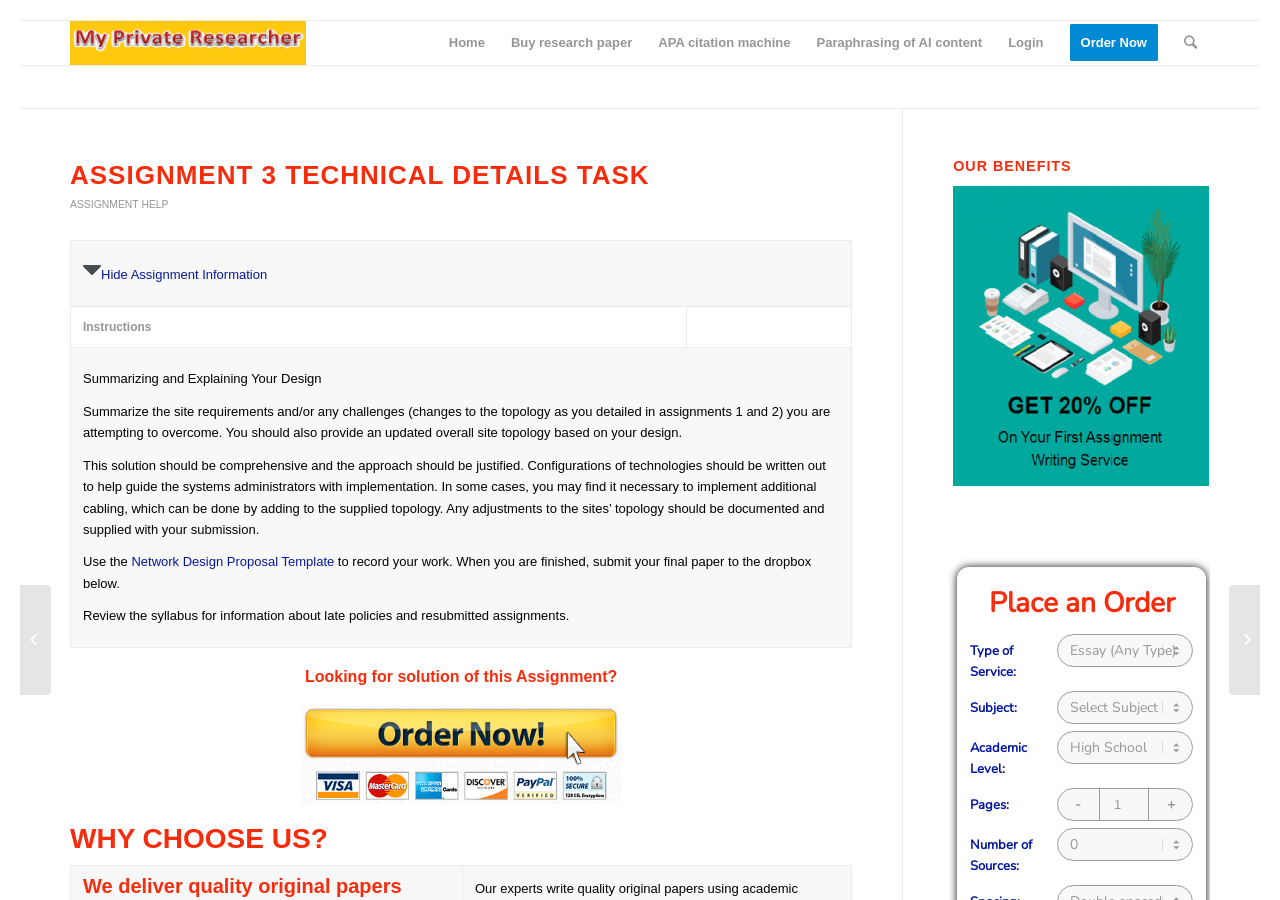Determine the bounding box coordinates for the element that should be clicked to follow this instruction: "Click on 'Assignment help'". The coordinates should be given as four float numbers between 0 and 1, in the format [left, top, right, bottom].

[0.055, 0.023, 0.239, 0.072]